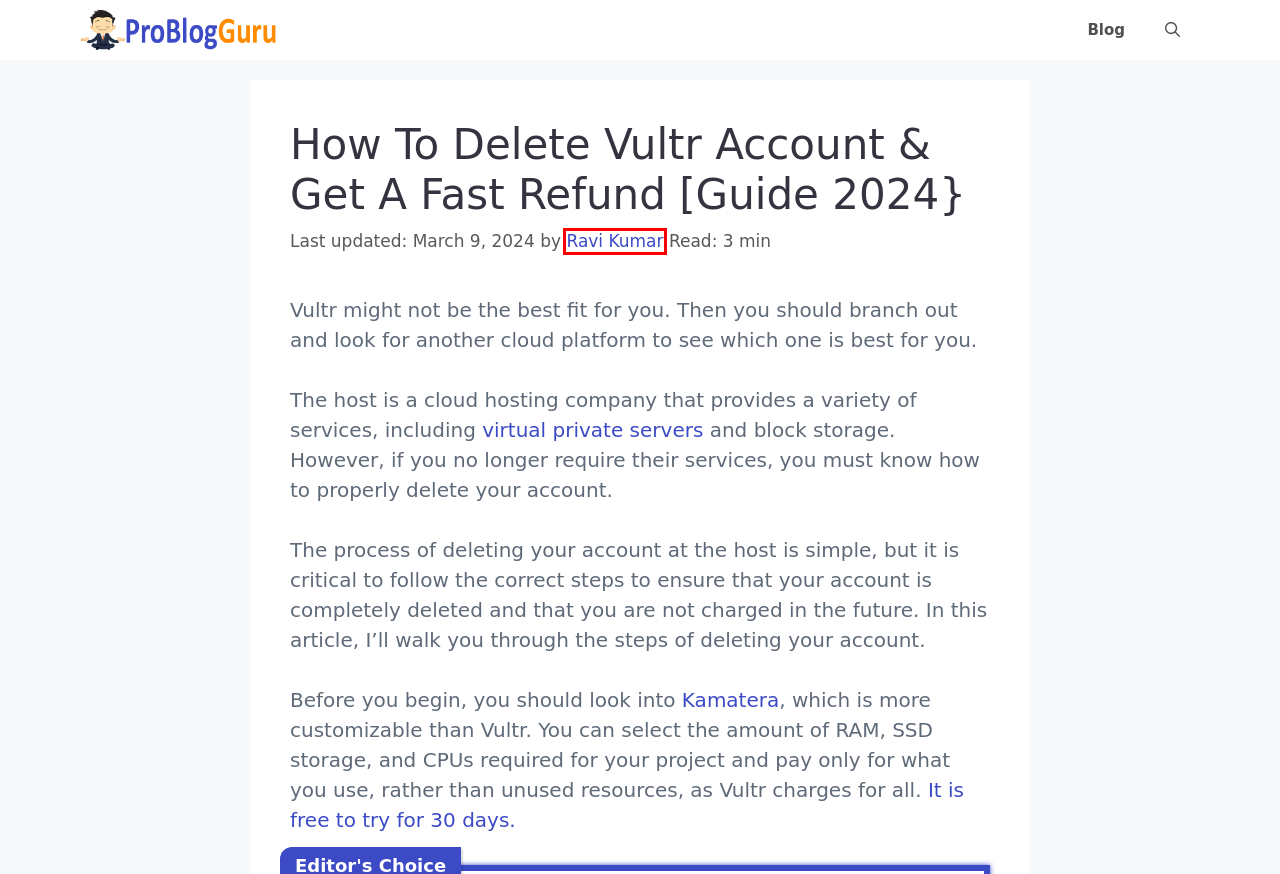You are provided with a screenshot of a webpage where a red rectangle bounding box surrounds an element. Choose the description that best matches the new webpage after clicking the element in the red bounding box. Here are the choices:
A. Best VPS For Free in 2024
B. Linode Cloud Free Trial [$100 Credit + 60 Days} [2024}
C. Ravi Kumar - ProBlogGuru
D. Kamatera Free Trial [$100+30 Days} Try it Now [2024}
E. Privacy Policy
F. blog
G. 100% Off Kamatera Coupon [8 Promo + Free $100} [2024}
H. 7 Cheap NVMe VPS Hosting: Boost Site Power to the Max 2024

C